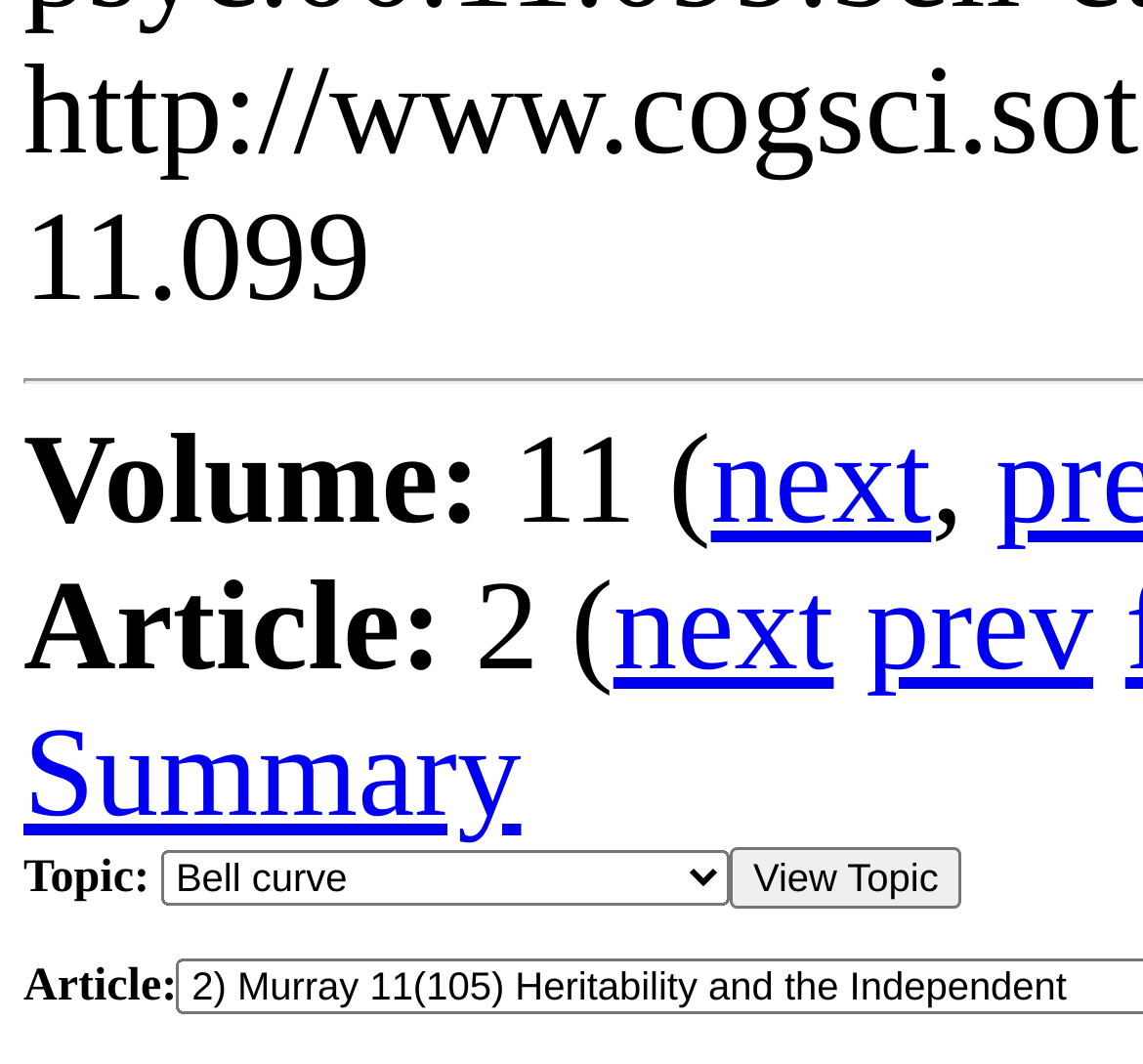What is the topic selection element?
Provide an in-depth and detailed answer to the question.

I found the 'Topic:' label and a corresponding combobox element next to it, which allows users to select a topic.